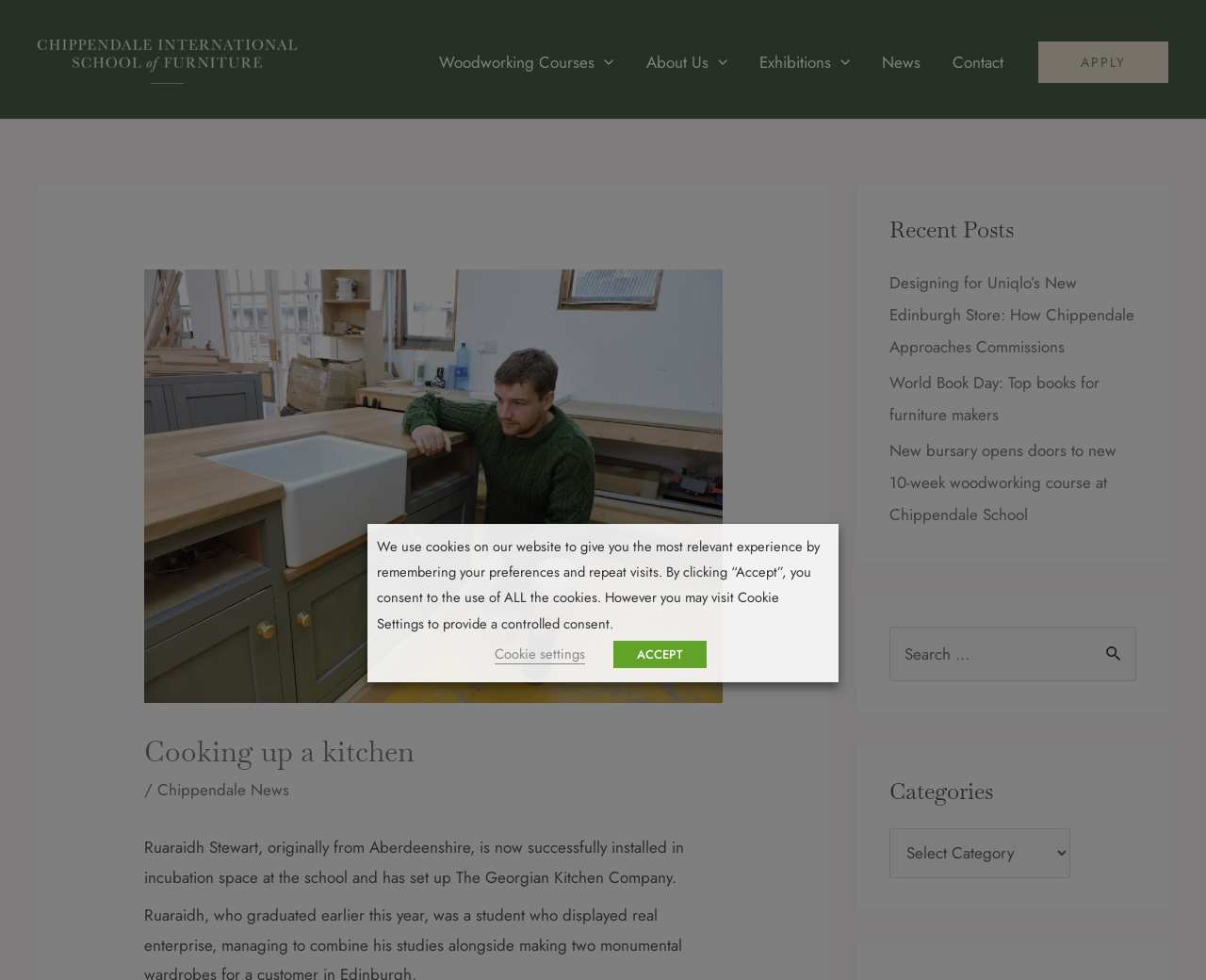Specify the bounding box coordinates for the region that must be clicked to perform the given instruction: "Open the Woodworking Courses menu".

[0.351, 0.039, 0.522, 0.087]